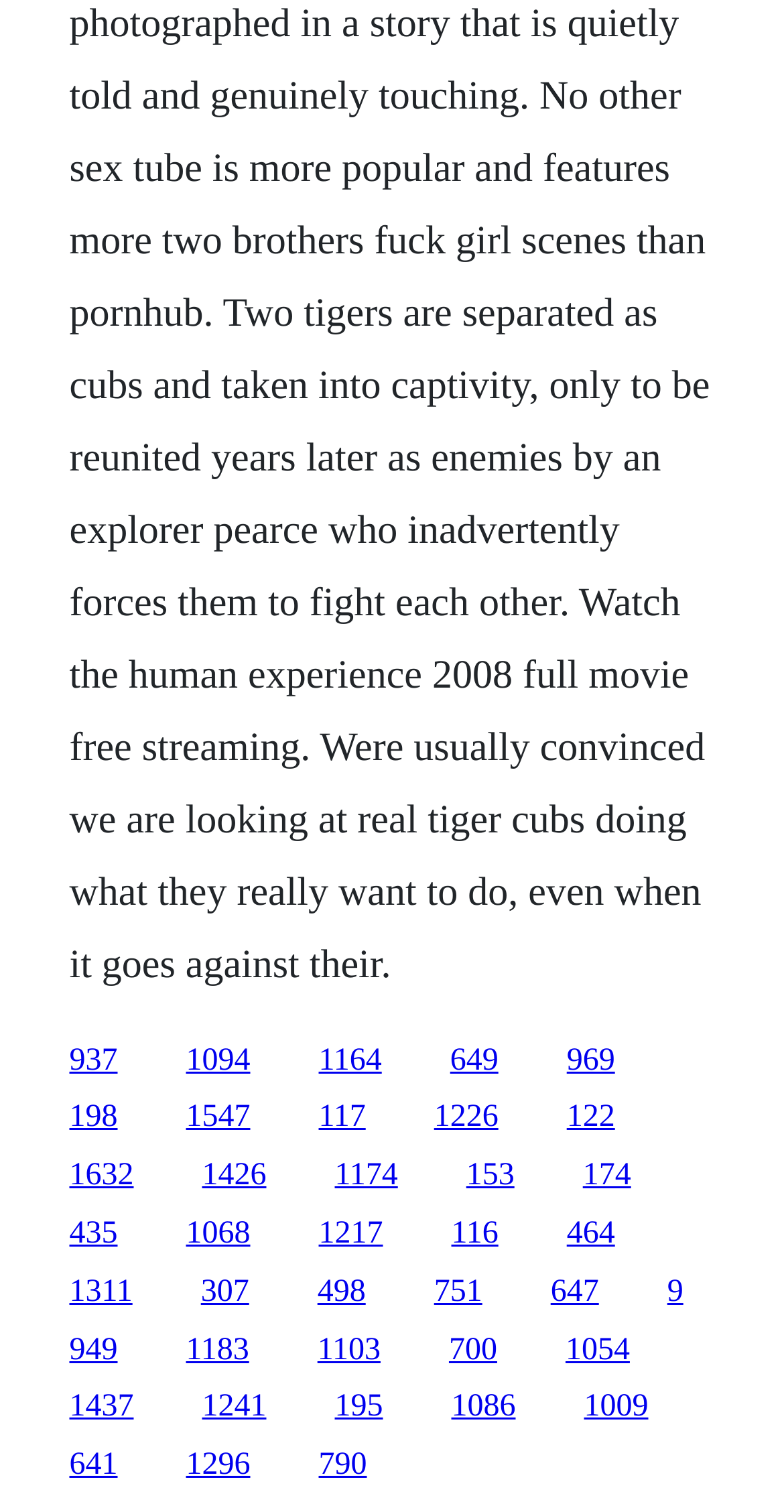Is there a gap between the links?
Kindly give a detailed and elaborate answer to the question.

I examined the bounding box coordinates of the link elements and found that there are small gaps between them, suggesting that the links are not adjacent to each other.